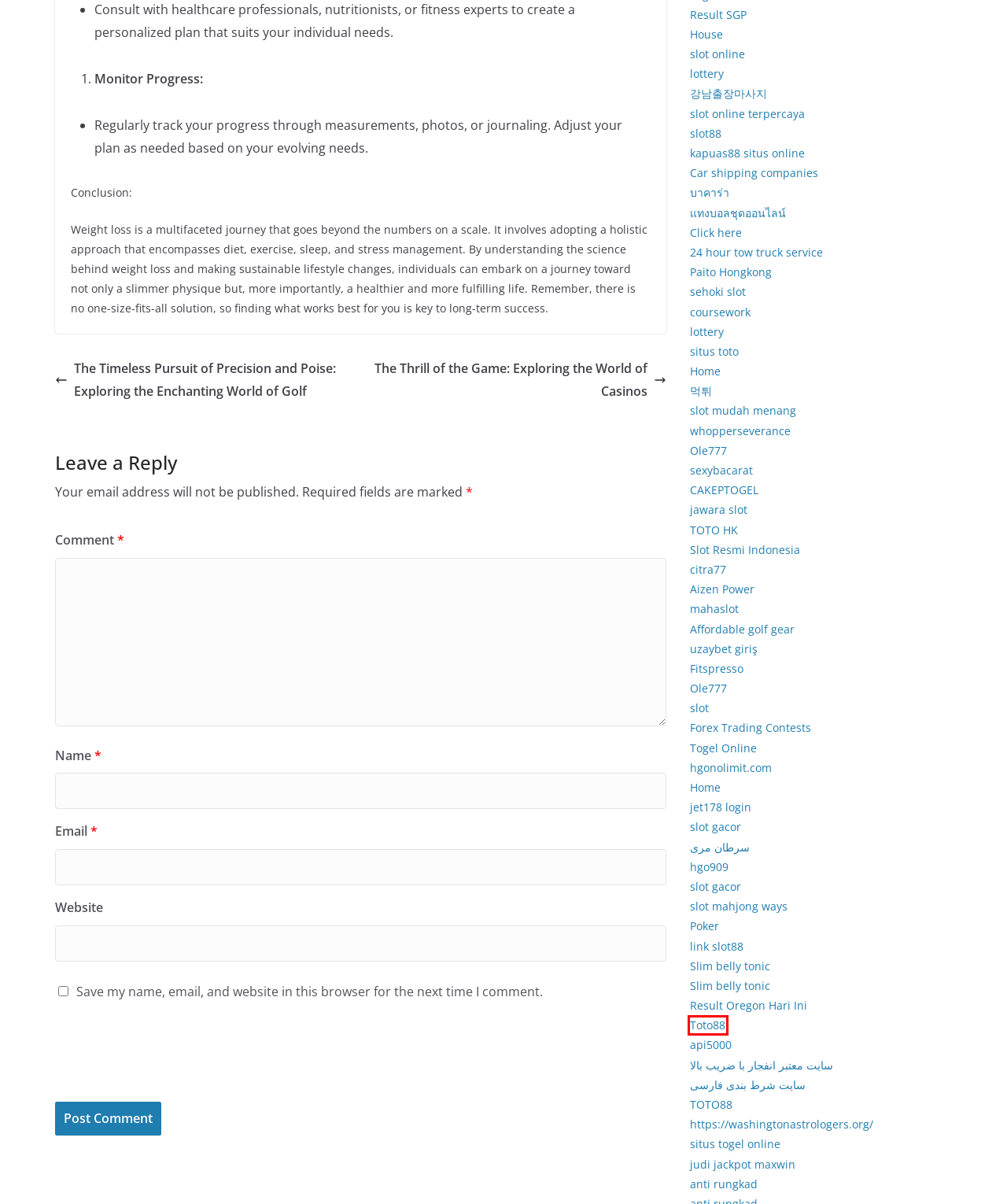Examine the screenshot of the webpage, which has a red bounding box around a UI element. Select the webpage description that best fits the new webpage after the element inside the red bounding box is clicked. Here are the choices:
A. HGO909: BOCORAN LINK ALTERNATIF 2024 PASTI BOCOR!!!
 – Situs gacor hgo909
B. DEWA33 --> This Too Will Pass
C. The Thrill of the Game: Exploring the World of Casinos
D. JAPANDVDSTORE.COM
E. تشخیص سرطان مری ، علائم و درمان سرطان مری - دکتر فرشید اربابی
F. Keluaran HK: Togel Hongkong, Pengeluaran HK Hari Ini, Data HK Prize
G. 24-Hour Towing Service & Roadside Assistance in Newark, NJ
H. TOTO88 Daftar Situs Toto88 Togel Online Viral Di Asia⚡

H